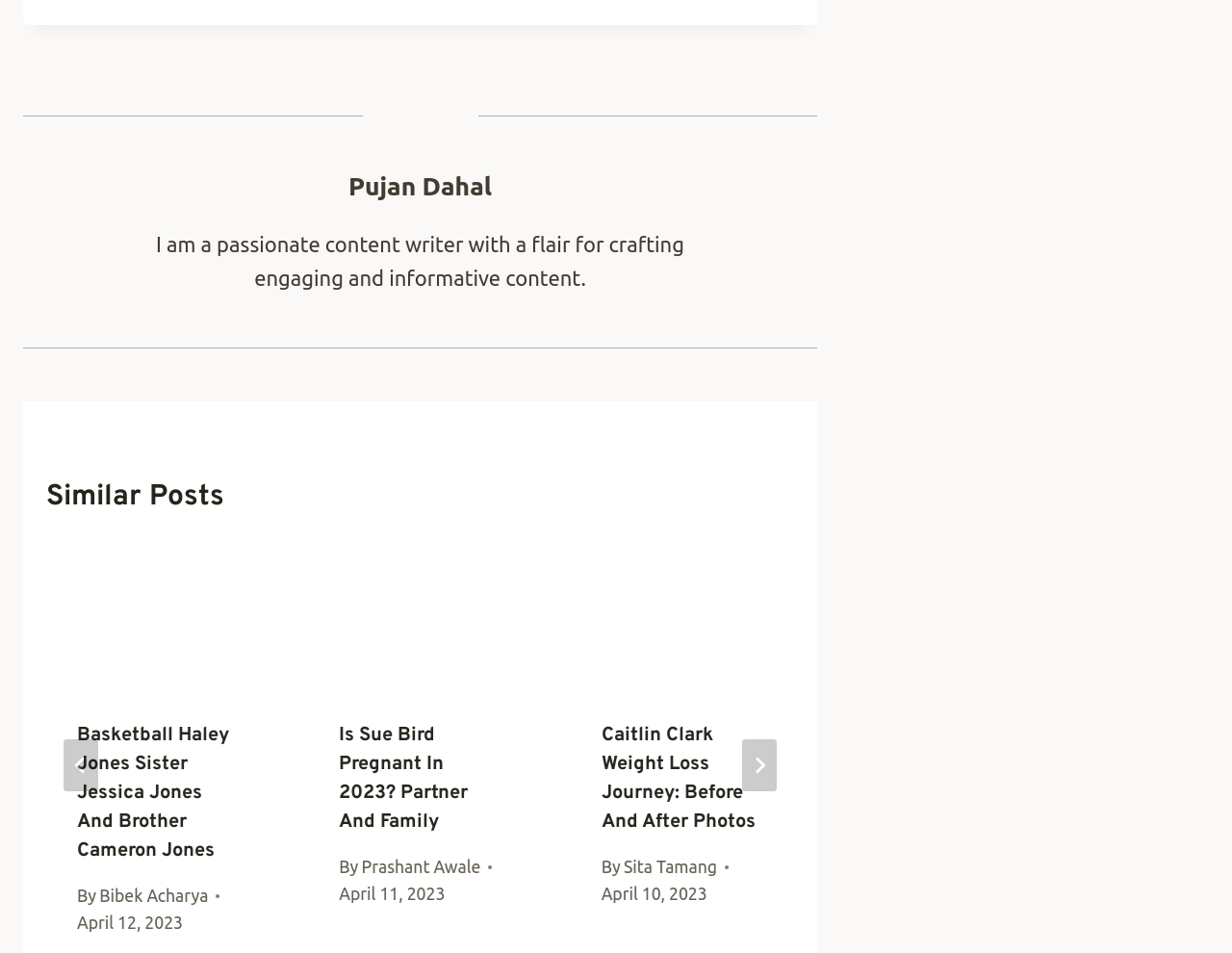Respond to the following question using a concise word or phrase: 
When was the article 'Caitlin Clark Weight Loss Journey: Before And After Photos' published?

April 10, 2023